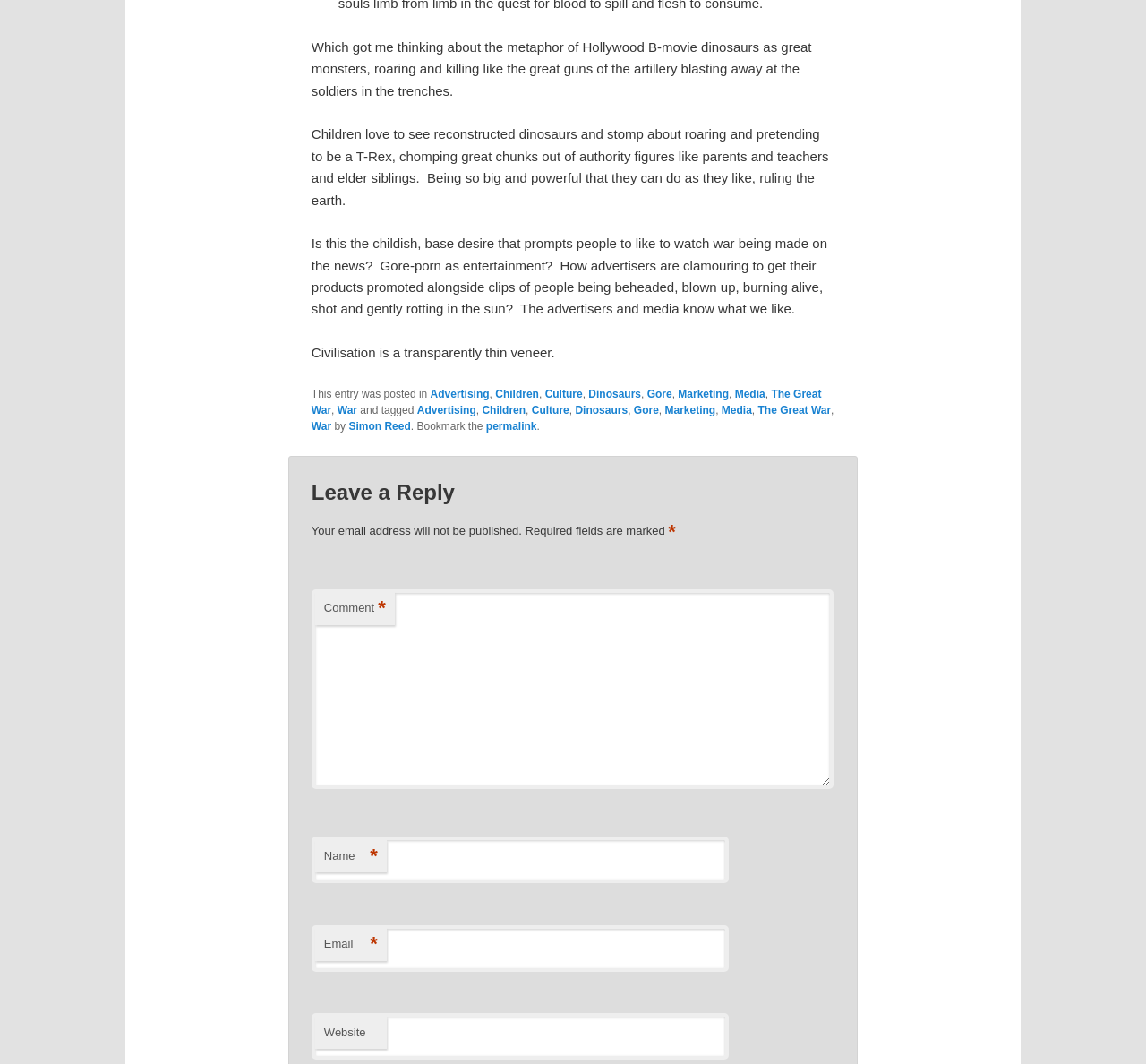Use a single word or phrase to answer the question: What is the topic of the article?

Dinosaurs and war